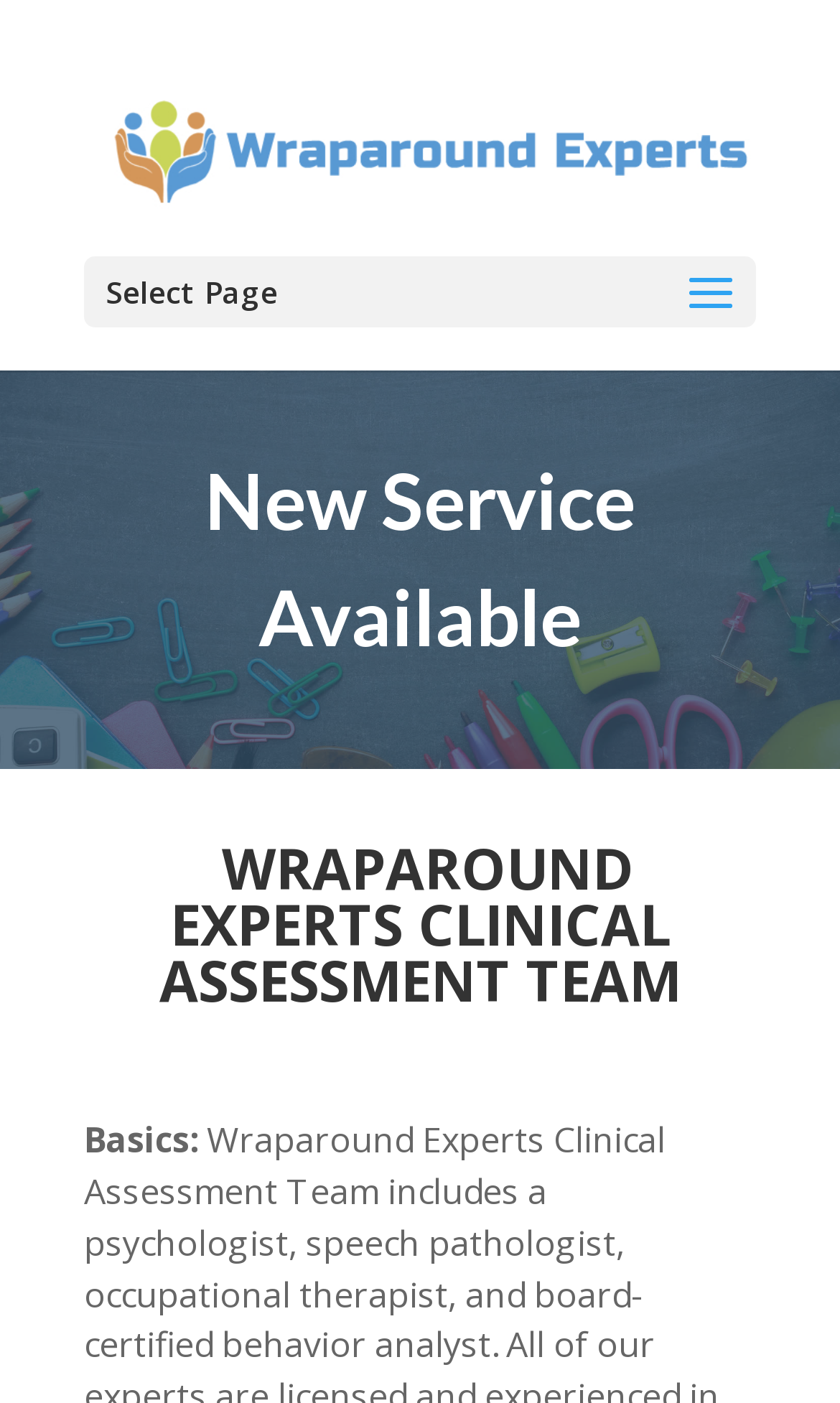Identify and extract the main heading from the webpage.

New Service Available